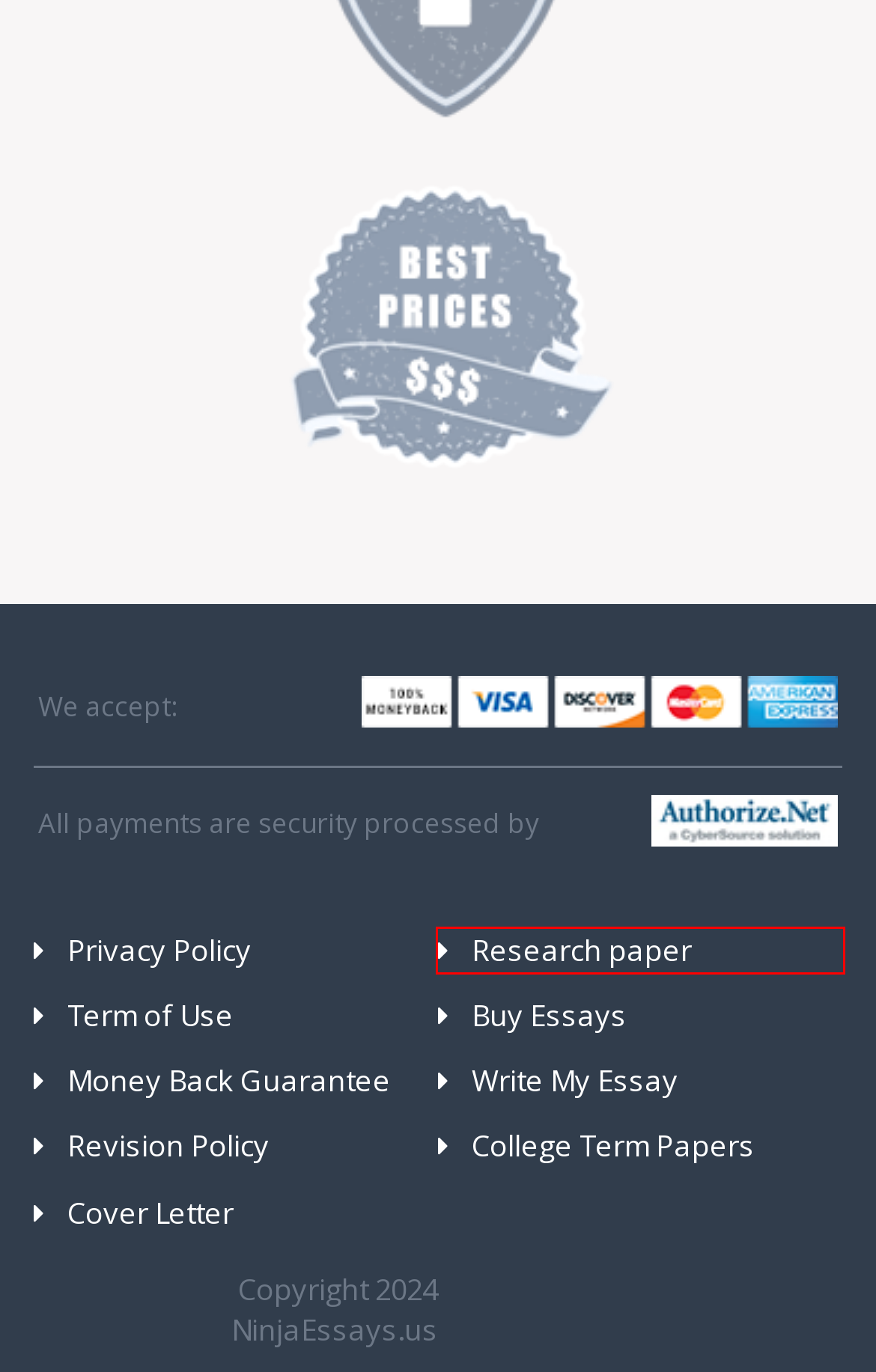Given a screenshot of a webpage featuring a red bounding box, identify the best matching webpage description for the new page after the element within the red box is clicked. Here are the options:
A. Write My Essay for Me Service – Get Your Paper Done Cheap and Fast
B. College Term Papers from the Leading Writing Service Online
C. Ninjaessays.us: The list of terms and conditions
D. Research Essay Services. Promptly and Professionally
E. Get Top Grade Buying Essay Online Cheap
F. Company`s Privacy Policy and All You Should Know About It
G. Ninjaessays.us – the revision policy is really guaranteed
H. Stuck with writing: what about letter writing service?

D